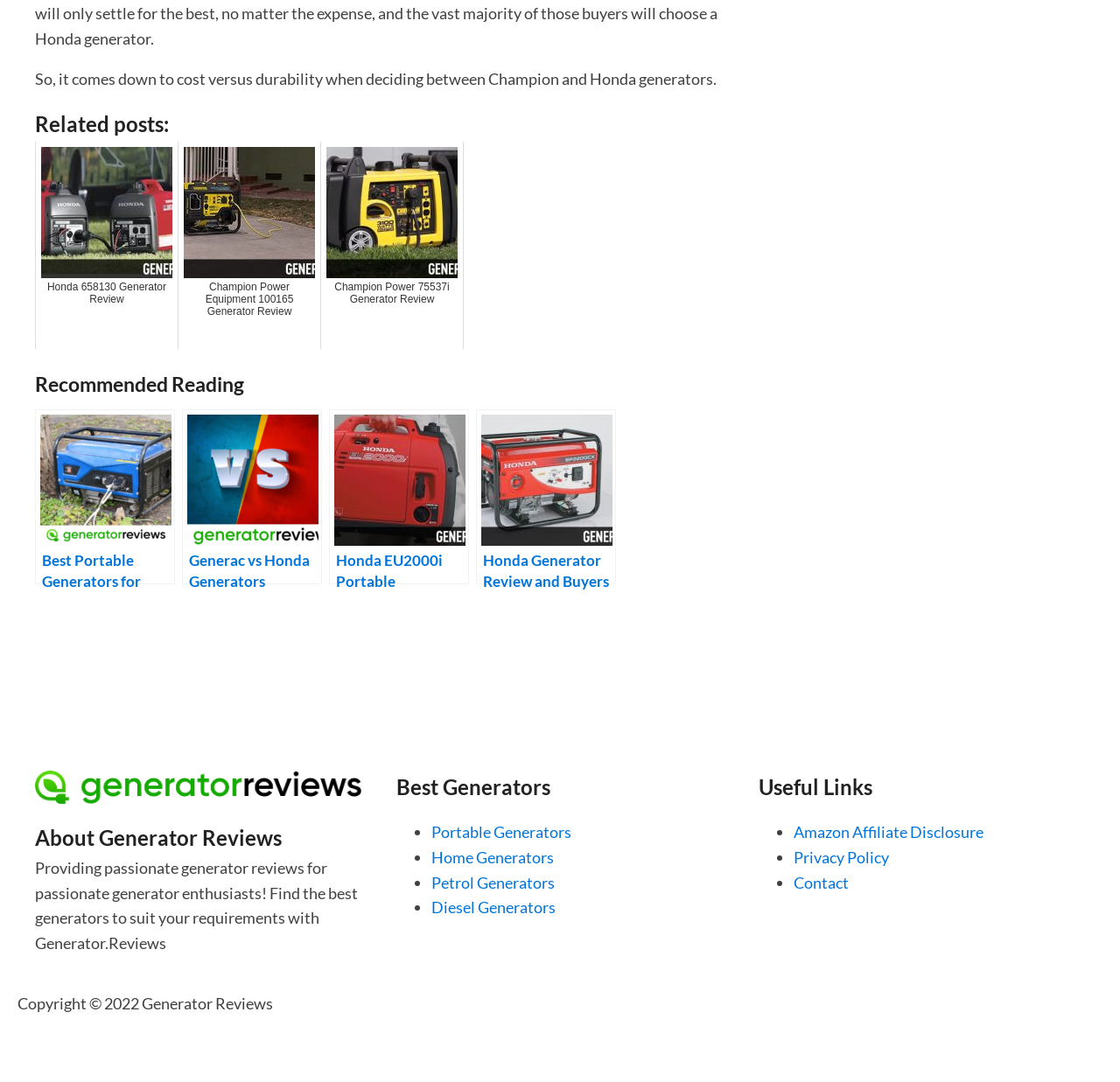Examine the image and give a thorough answer to the following question:
What is the relationship between Champion and Honda generators?

The webpage mentions that the decision between Champion and Honda generators comes down to cost versus durability, suggesting that these two factors are important considerations when choosing between these two brands.